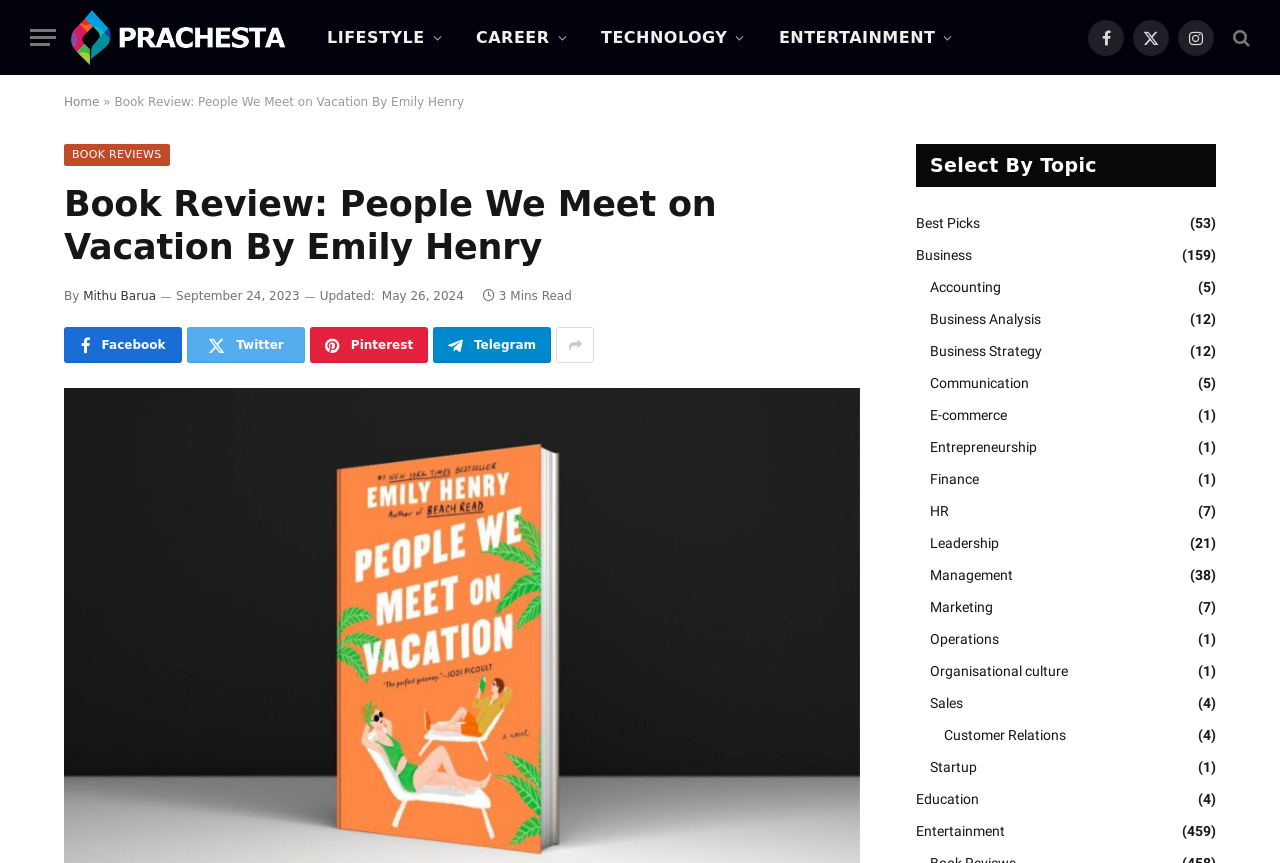Find the bounding box coordinates of the clickable element required to execute the following instruction: "Visit the 'Prachesta Magazine' website". Provide the coordinates as four float numbers between 0 and 1, i.e., [left, top, right, bottom].

[0.055, 0.0, 0.223, 0.087]